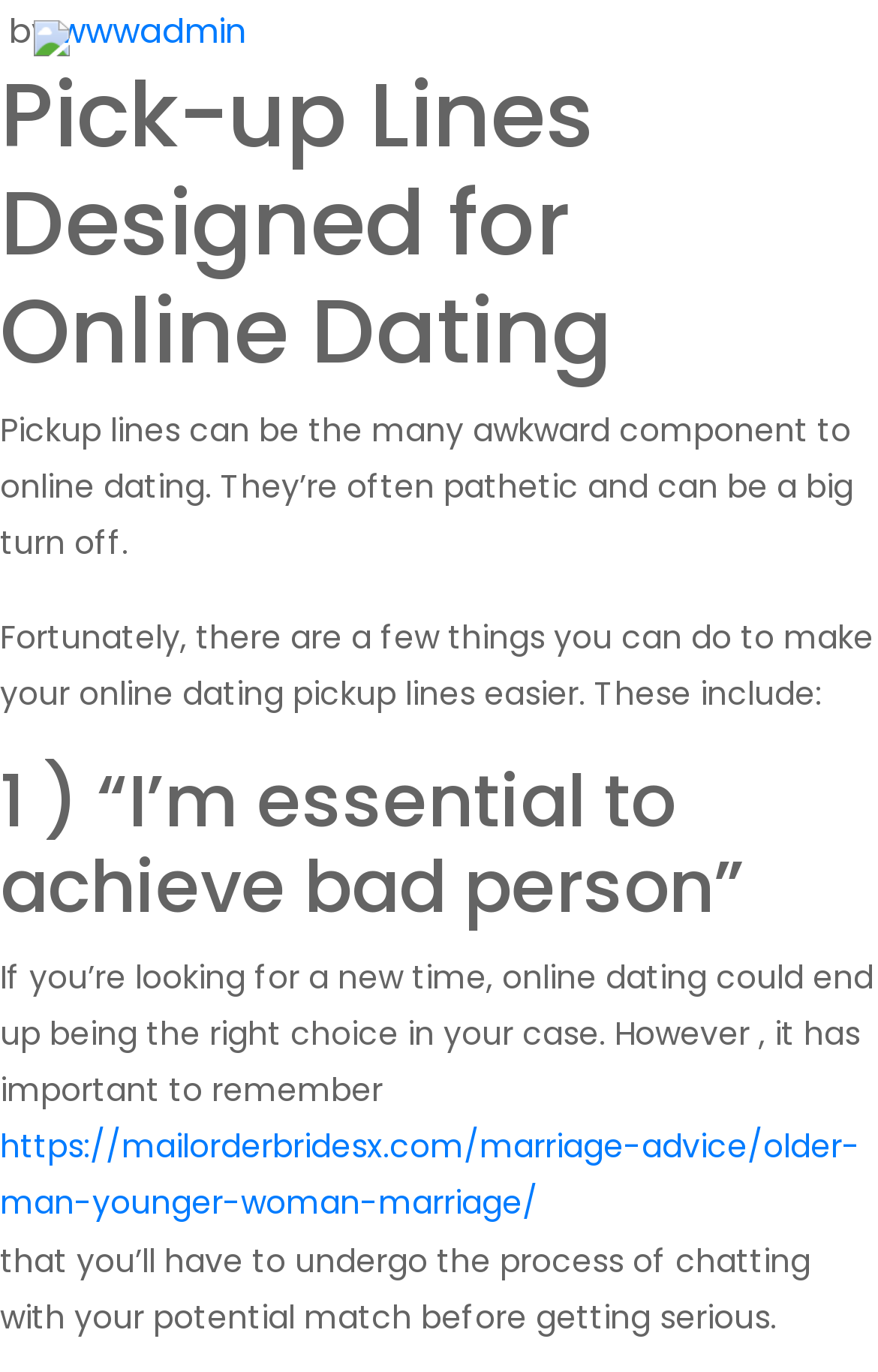Answer the question with a brief word or phrase:
What is the importance of chatting with a potential match?

Before getting serious